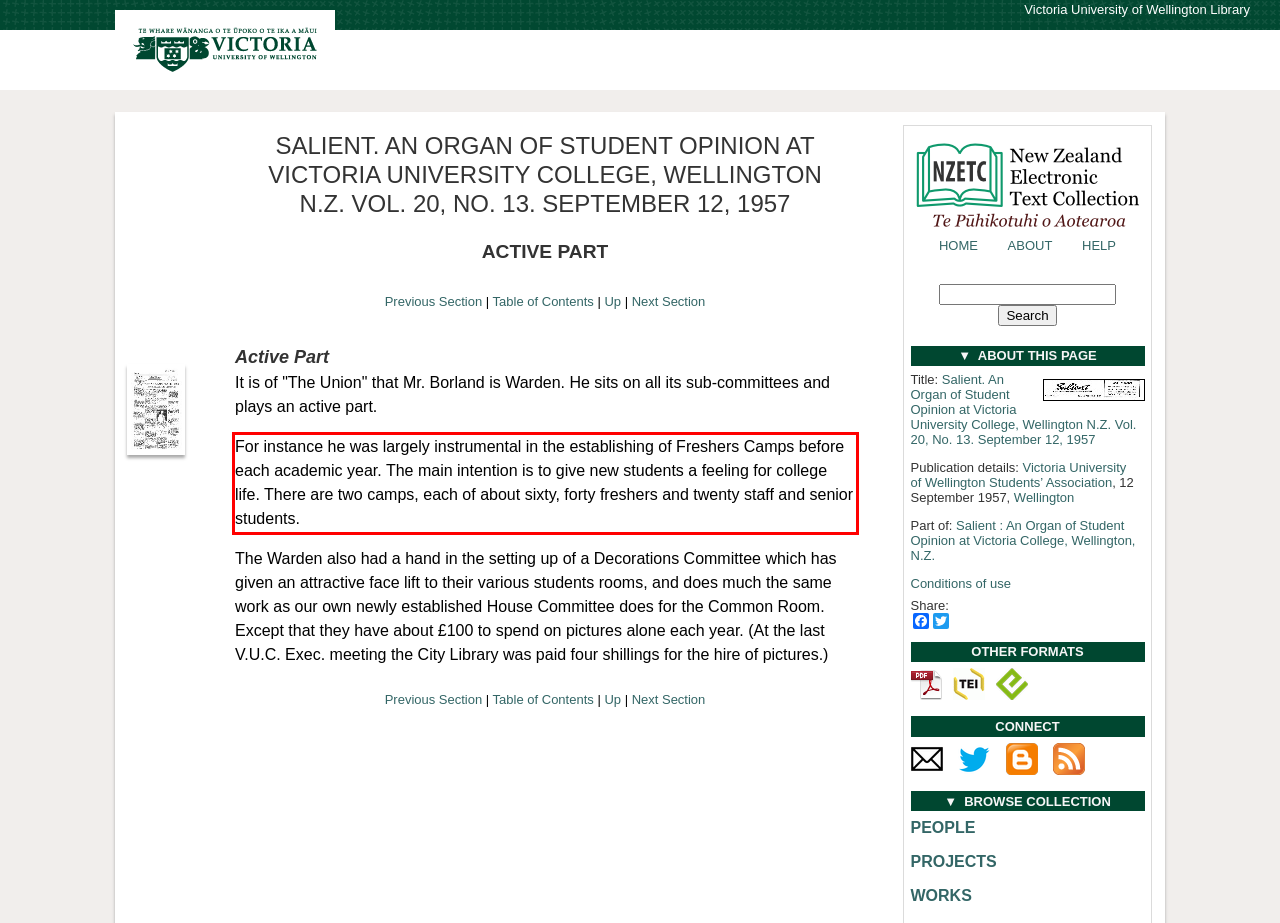Please extract the text content from the UI element enclosed by the red rectangle in the screenshot.

For instance he was largely instrumental in the establishing of Freshers Camps before each academic year. The main intention is to give new students a feeling for college life. There are two camps, each of about sixty, forty freshers and twenty staff and senior students.